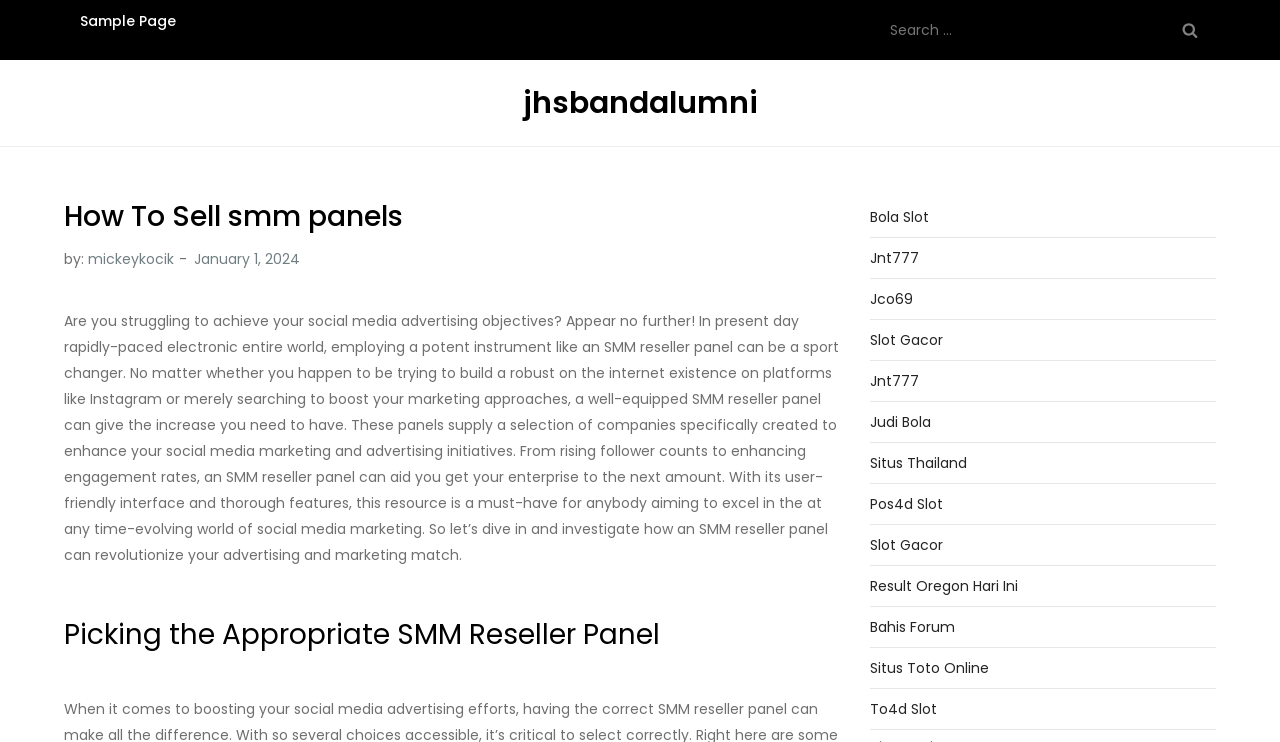Please identify the bounding box coordinates of the clickable area that will allow you to execute the instruction: "Read the article by mickeykocik".

[0.069, 0.336, 0.136, 0.363]